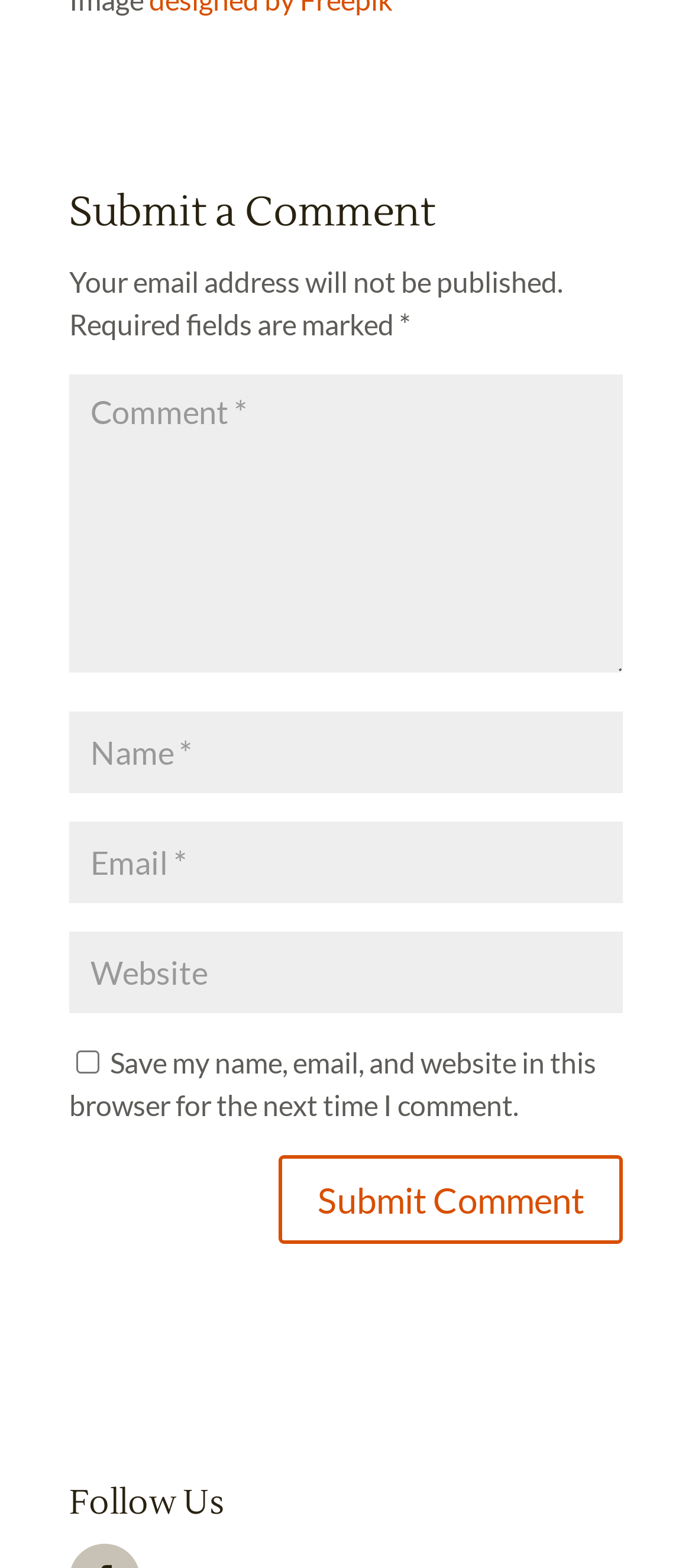Using the description "input value="Website" name="url"", locate and provide the bounding box of the UI element.

[0.1, 0.594, 0.9, 0.646]